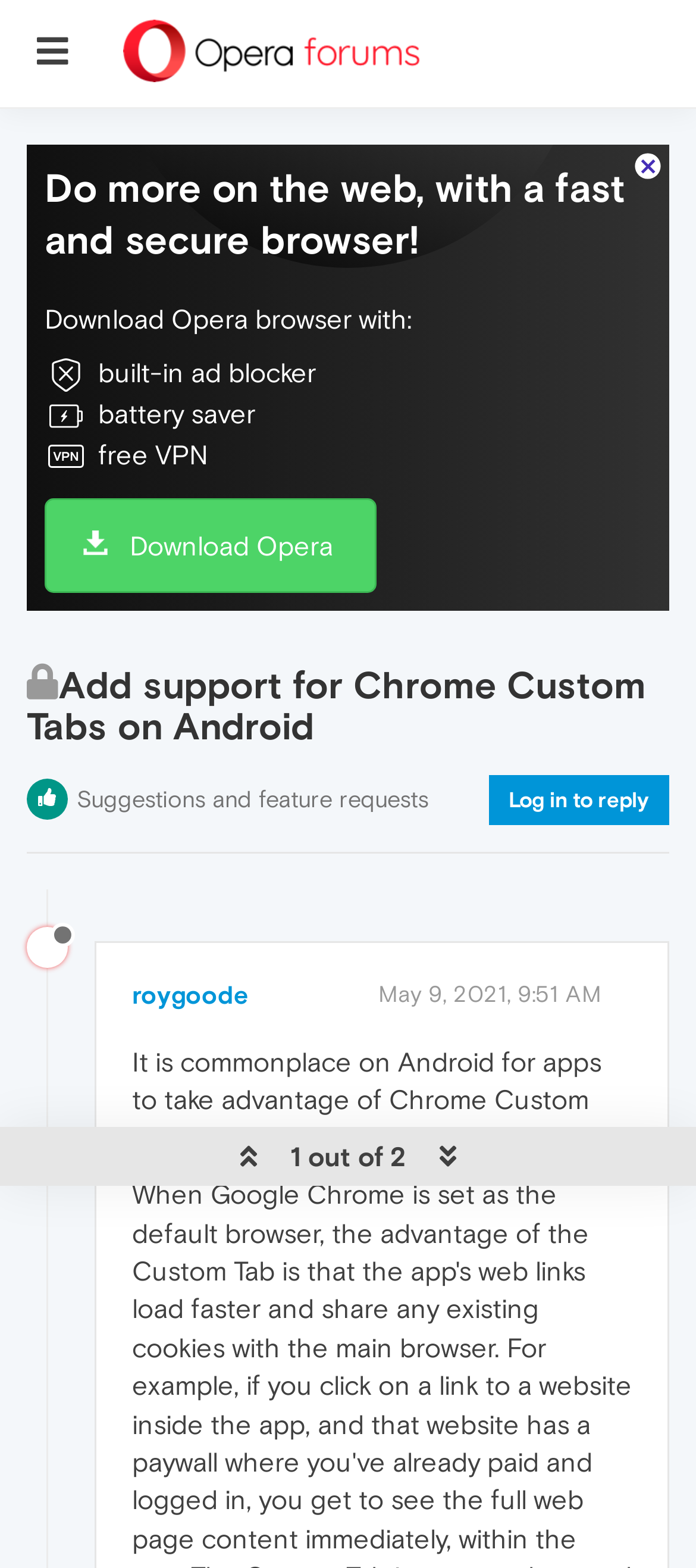Who started the discussion on Chrome Custom Tabs?
Please answer the question with a single word or phrase, referencing the image.

roygoode